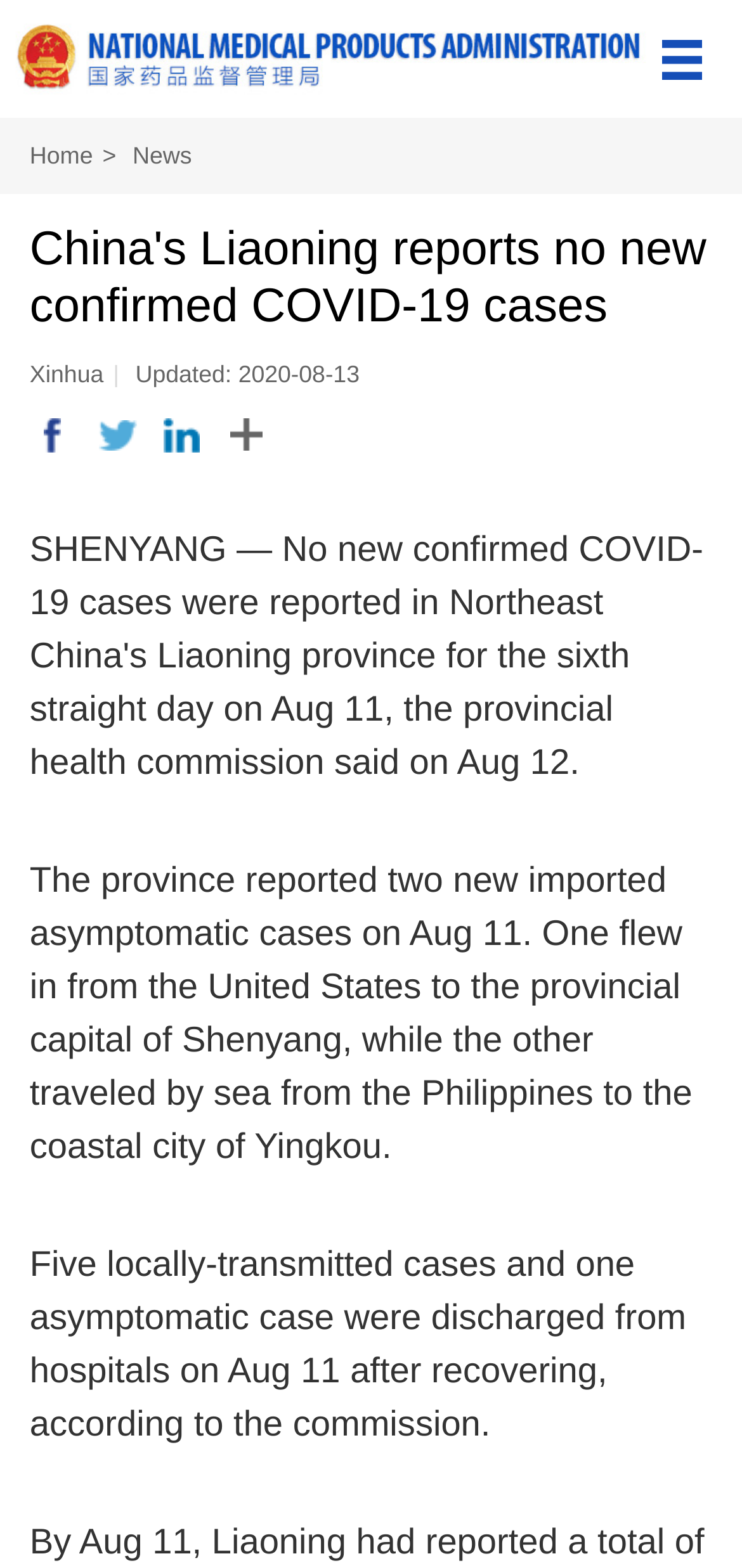Given the content of the image, can you provide a detailed answer to the question?
What is the name of the news agency that reported this news?

The answer can be found in the paragraph that contains the text 'Xinhua'. This text is likely to be the name of the news agency that reported this news.